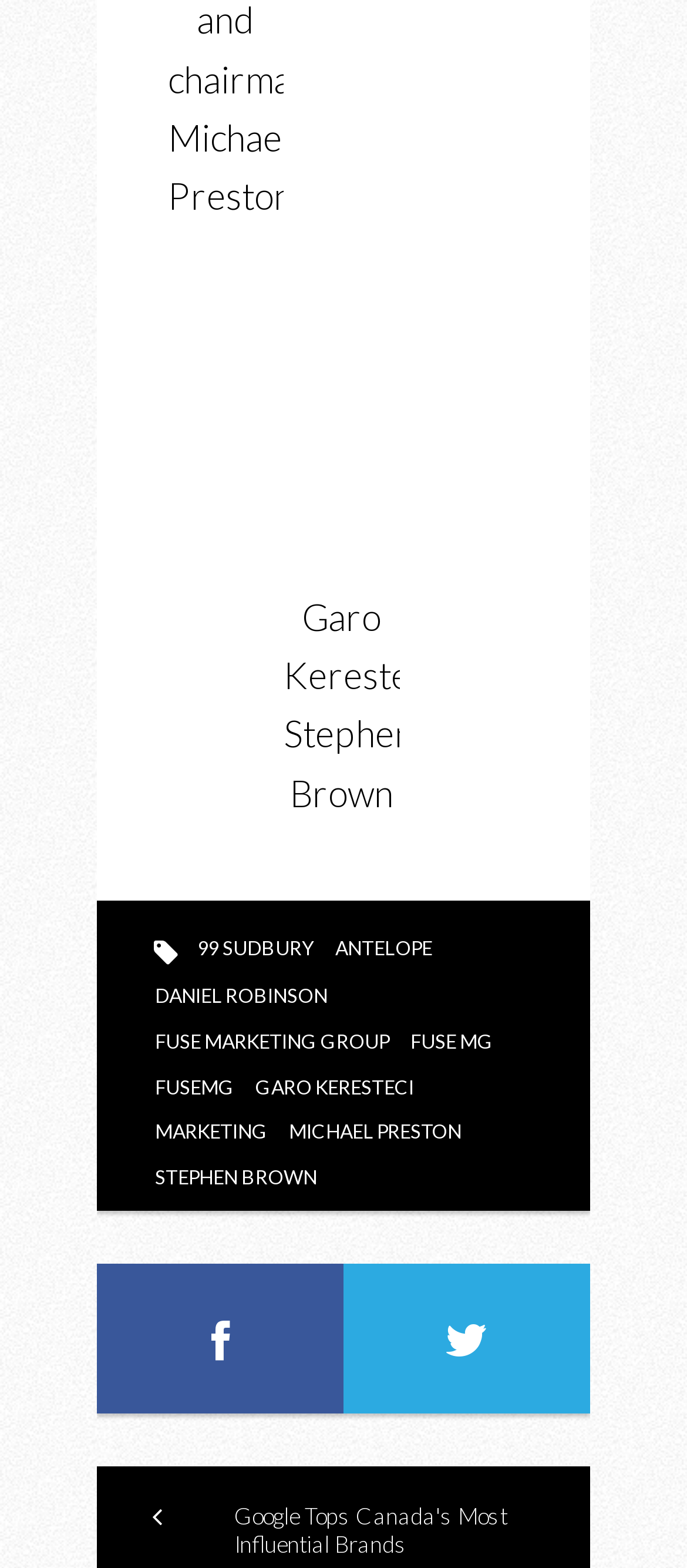Identify the bounding box coordinates of the part that should be clicked to carry out this instruction: "click on the link 'STEPHEN BROWN'".

[0.213, 0.738, 0.474, 0.761]